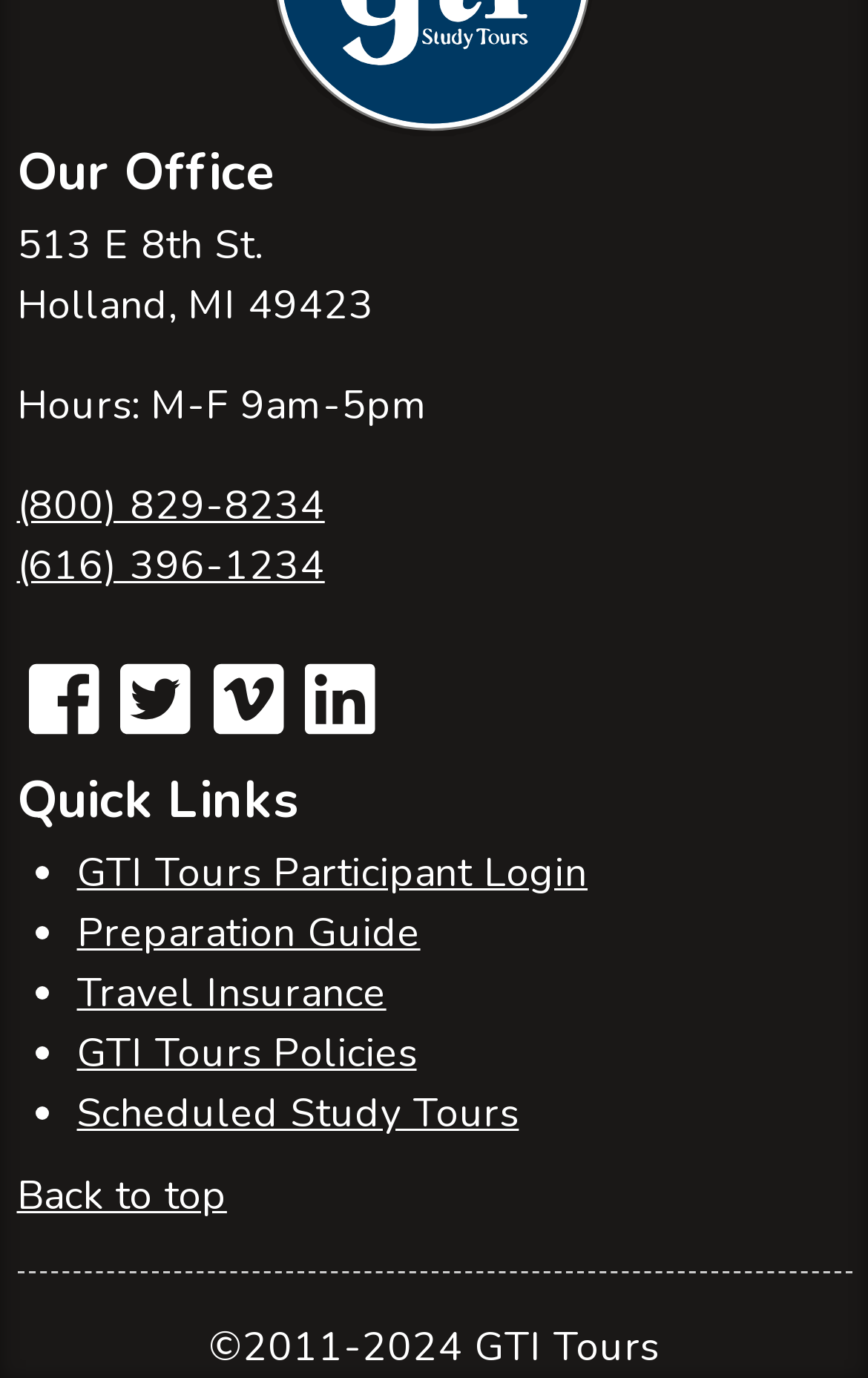Identify the bounding box coordinates of the section that should be clicked to achieve the task described: "Go back to top".

[0.019, 0.848, 0.261, 0.886]